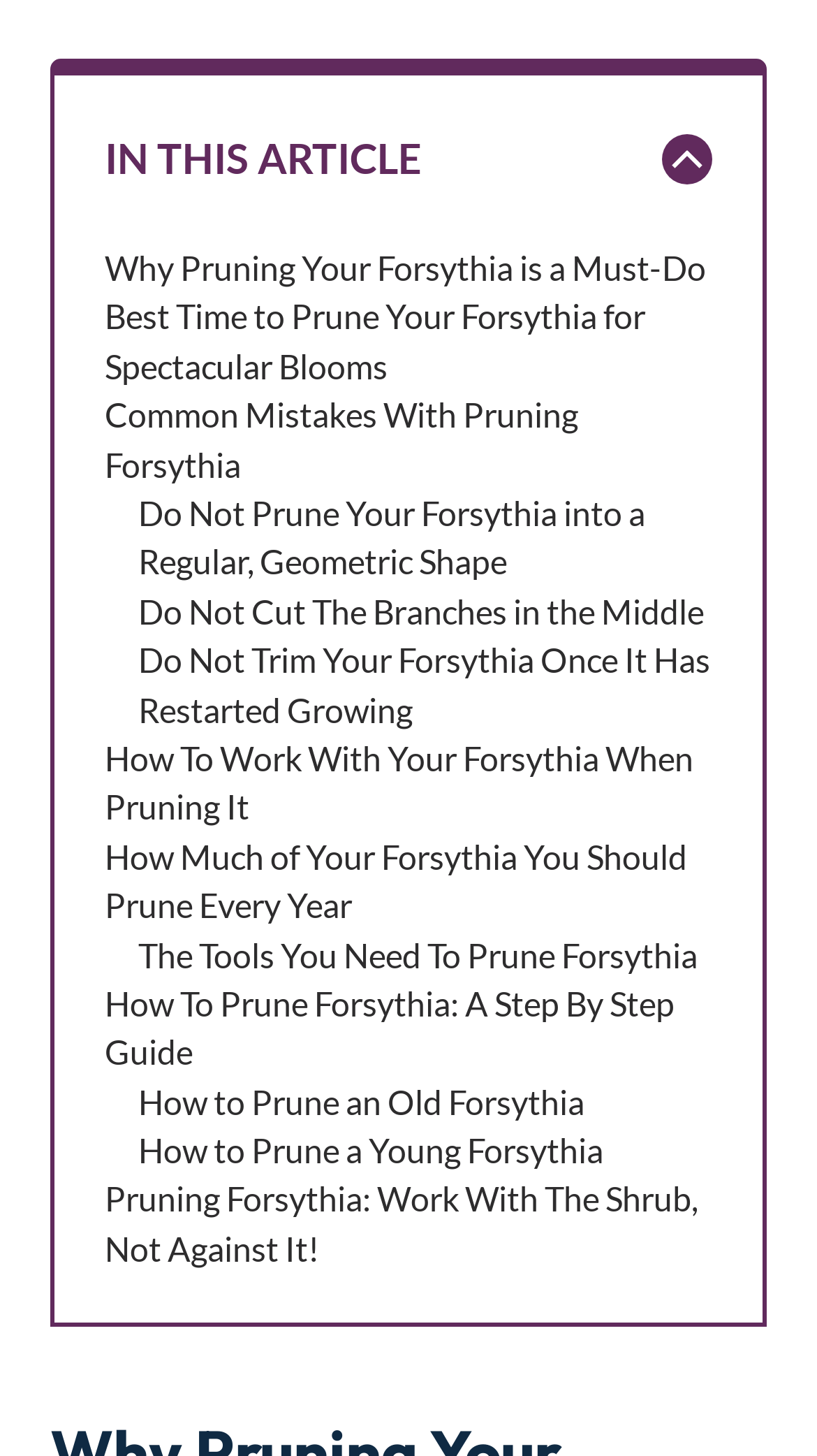Kindly provide the bounding box coordinates of the section you need to click on to fulfill the given instruction: "Learn how to prune your Forsythia for spectacular blooms".

[0.128, 0.204, 0.79, 0.265]